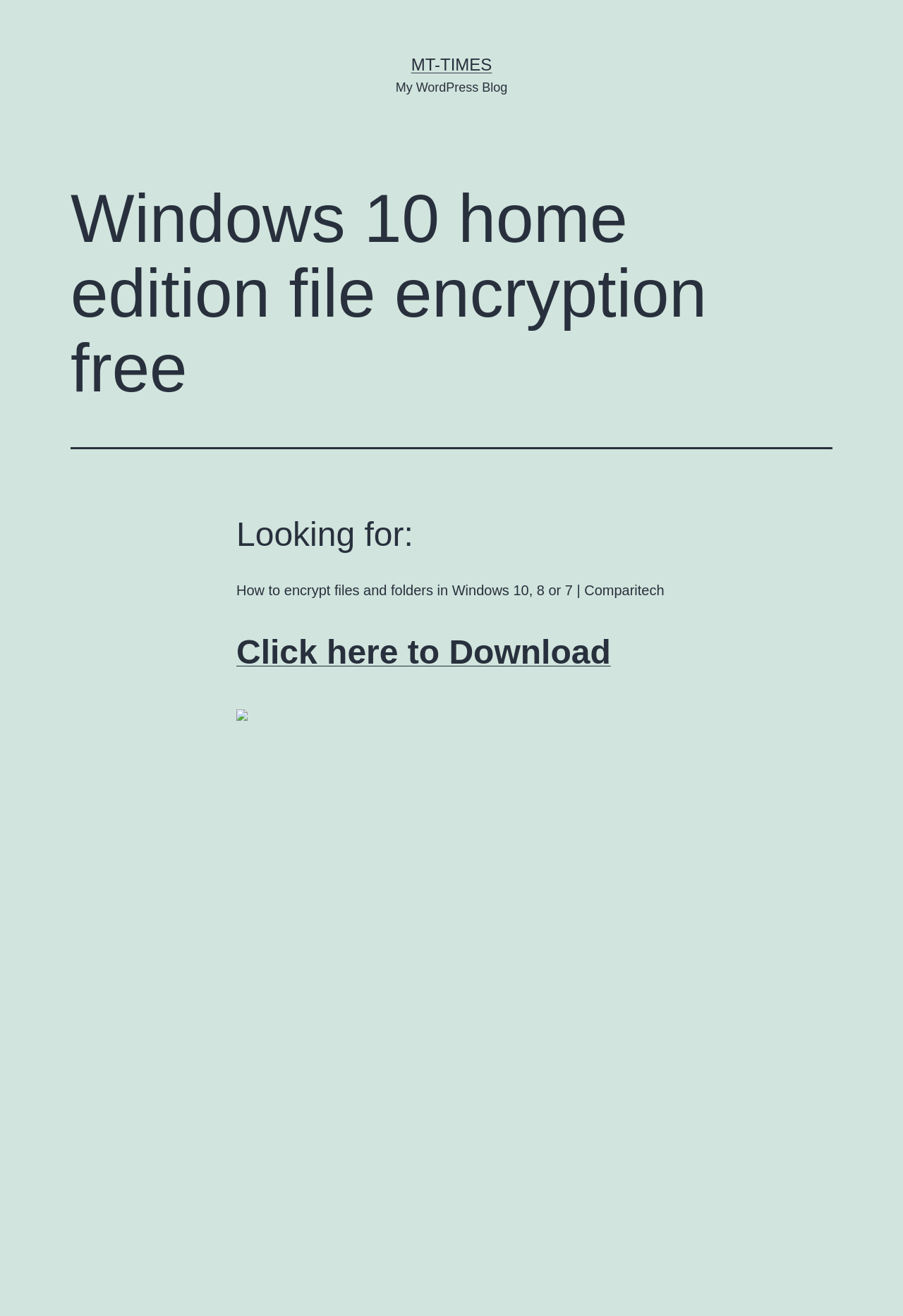Bounding box coordinates must be specified in the format (top-left x, top-left y, bottom-right x, bottom-right y). All values should be floating point numbers between 0 and 1. What are the bounding box coordinates of the UI element described as: About Us

None